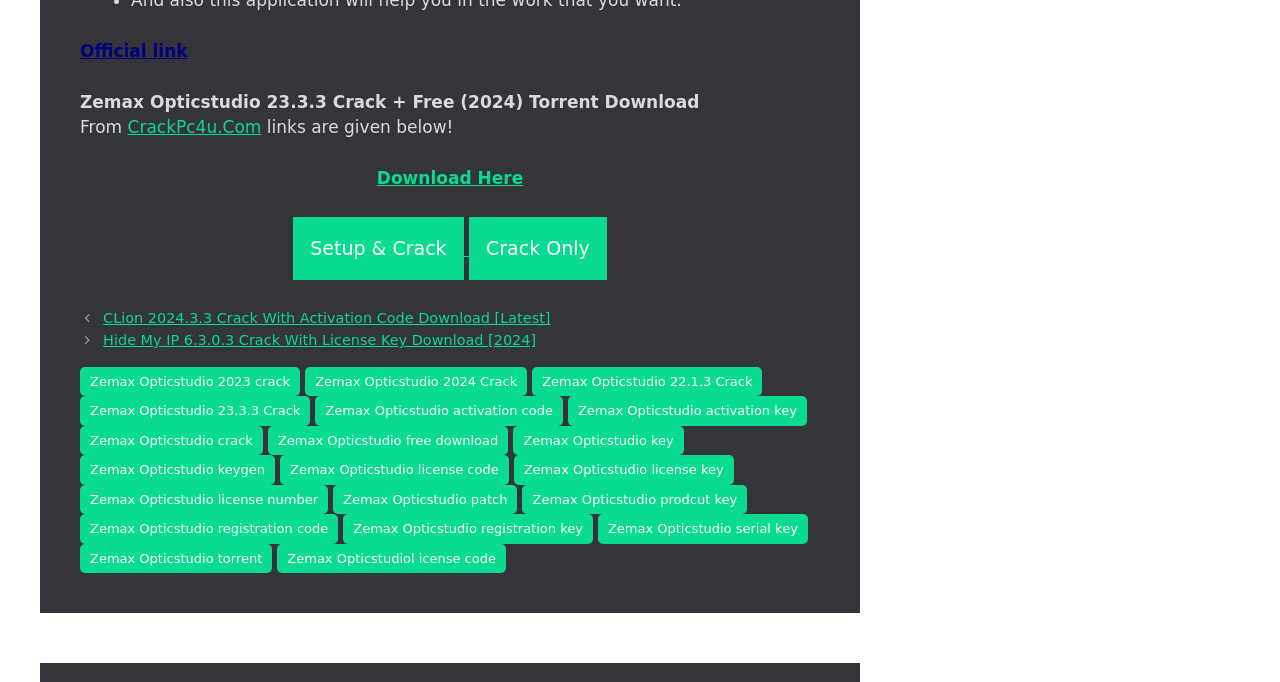Provide a brief response to the question below using one word or phrase:
What is the software being cracked?

Zemax Opticstudio